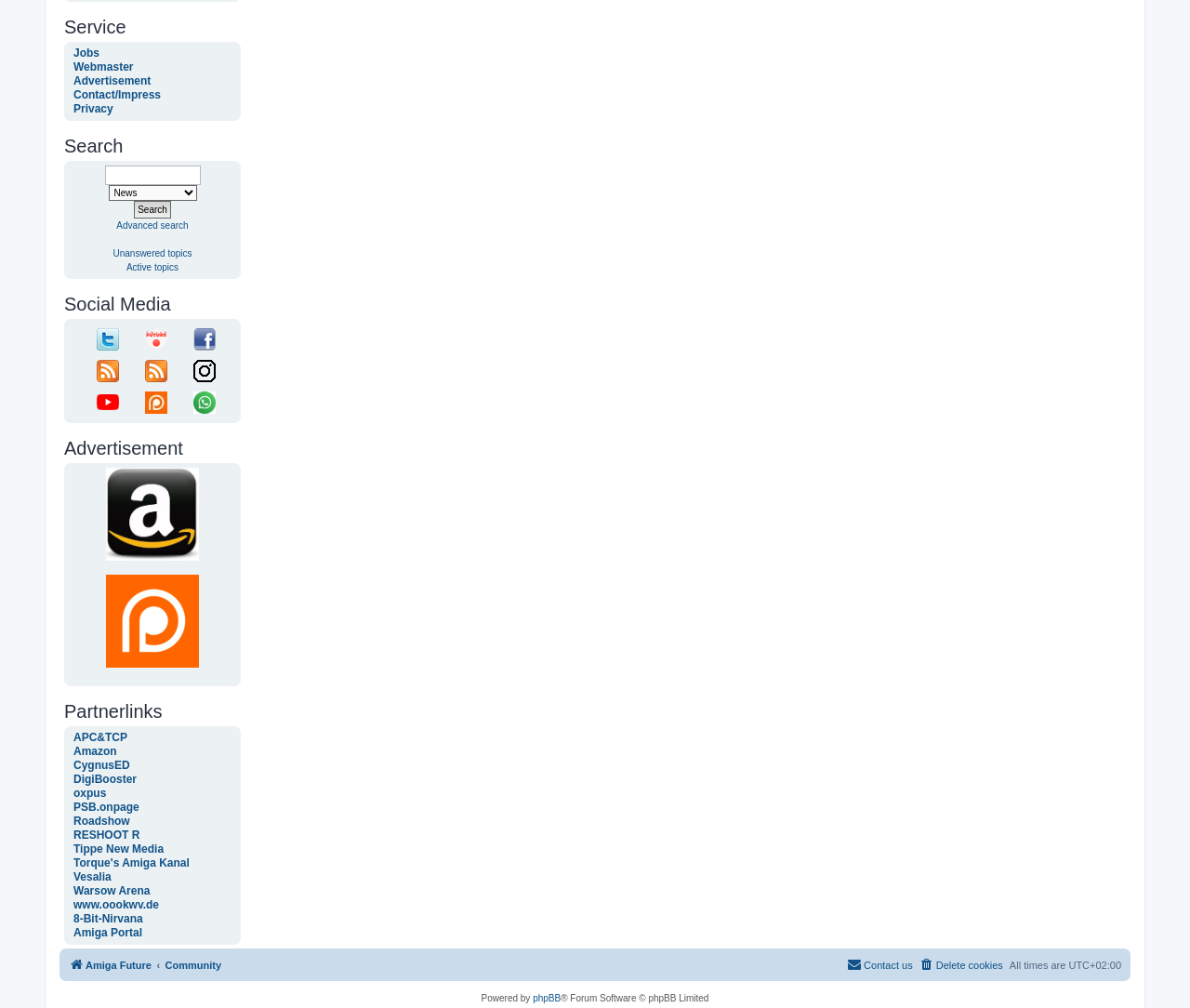Please determine the bounding box coordinates of the clickable area required to carry out the following instruction: "Visit Twitter page". The coordinates must be four float numbers between 0 and 1, represented as [left, top, right, bottom].

[0.081, 0.325, 0.1, 0.348]